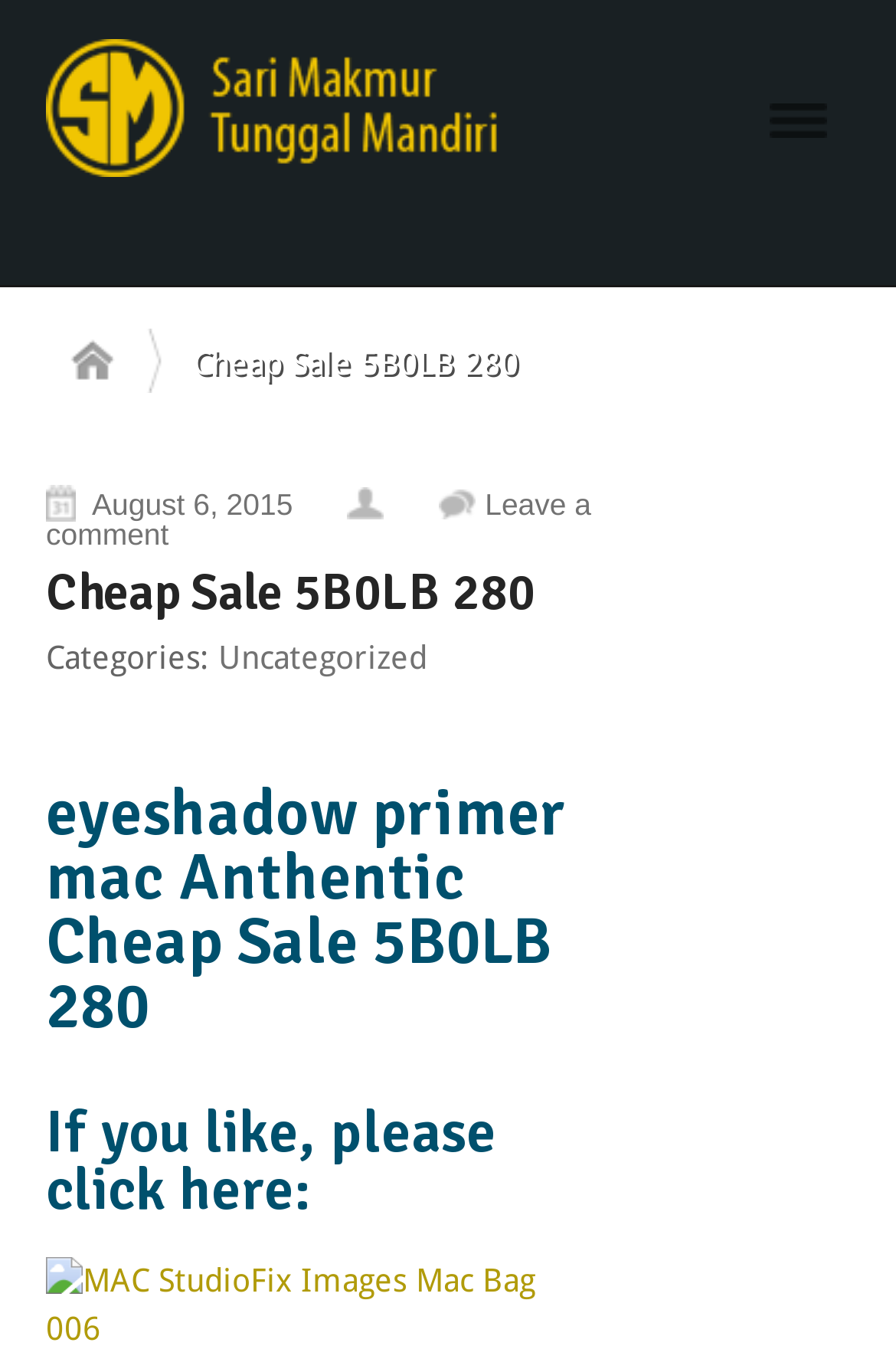Provide a one-word or brief phrase answer to the question:
What is the brand of the eyeshadow primer mentioned?

MAC